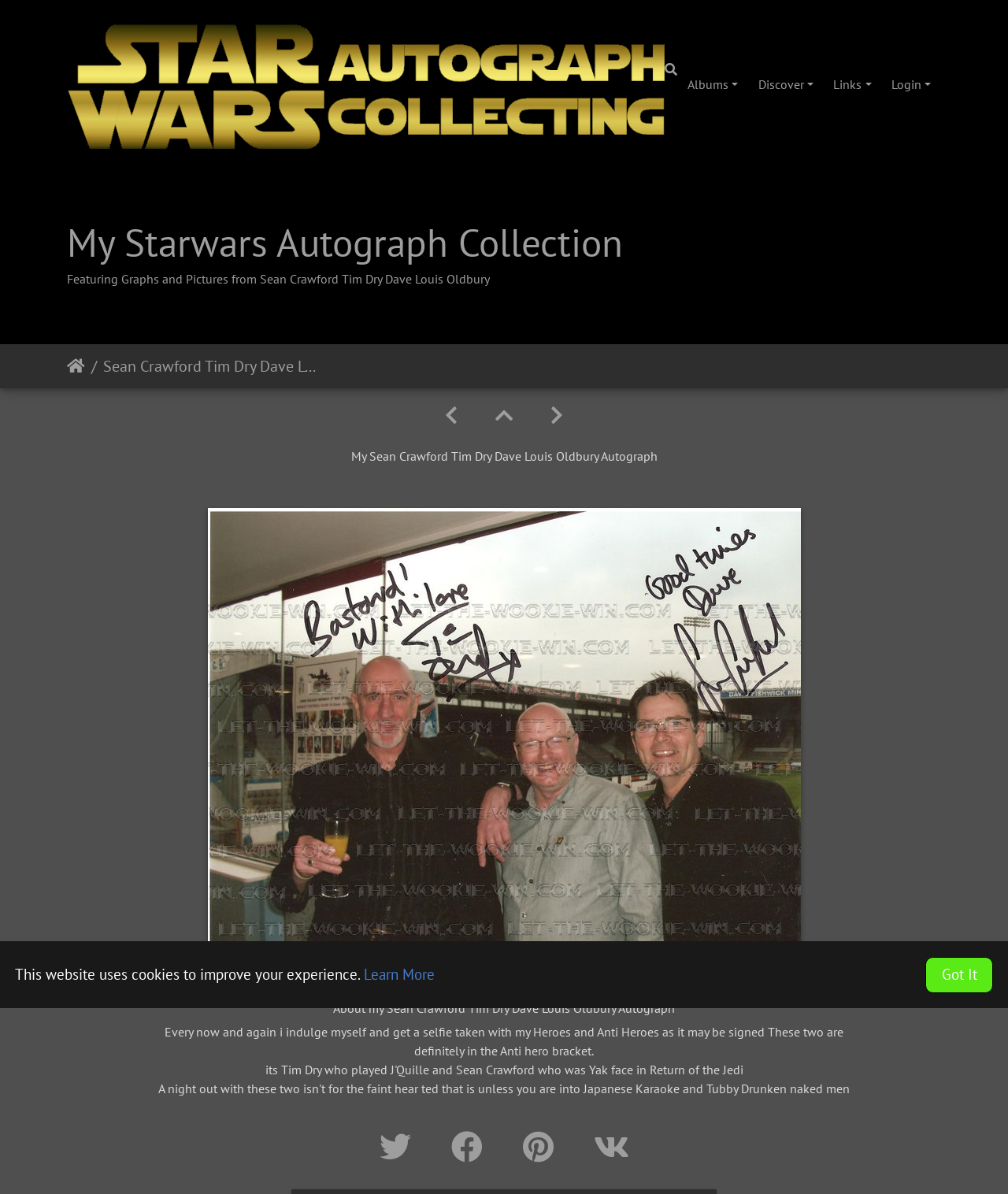Locate the bounding box coordinates of the element that should be clicked to execute the following instruction: "Search for autographs".

[0.66, 0.053, 0.672, 0.089]